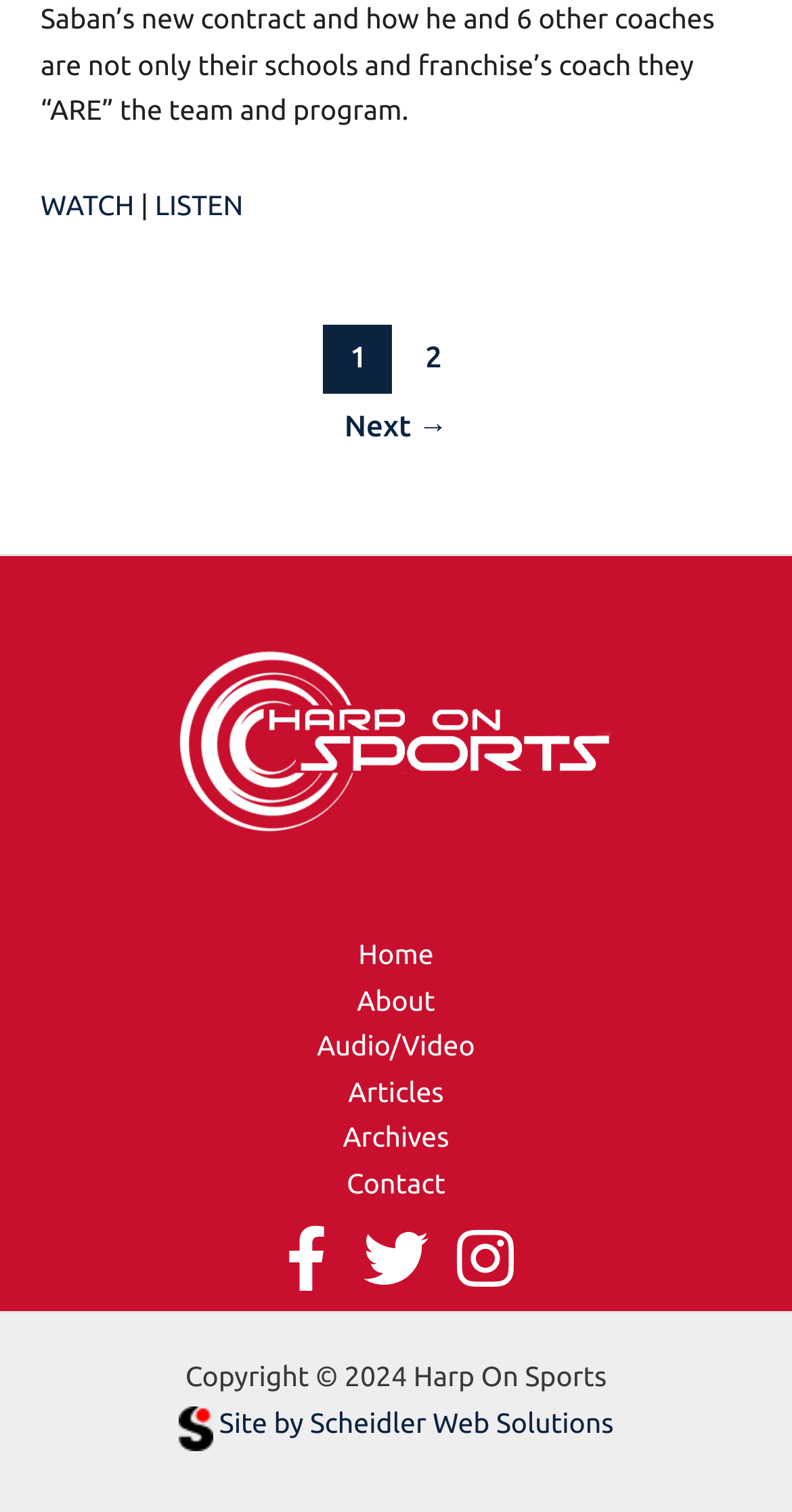Answer this question in one word or a short phrase: How many social media links are available?

3